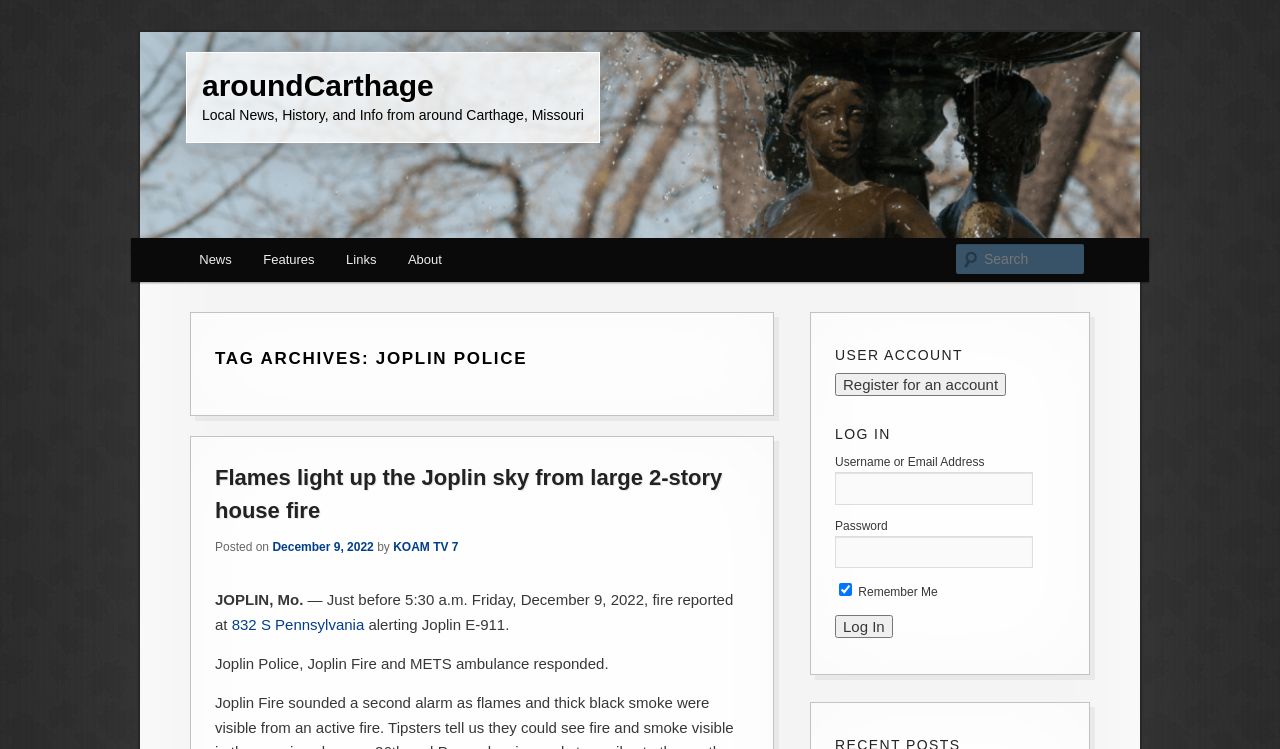Refer to the image and provide an in-depth answer to the question:
Is there a login feature on this website?

I can see a 'LOG IN' heading and a username and password input field, which suggests that users can log in to their accounts on this website.